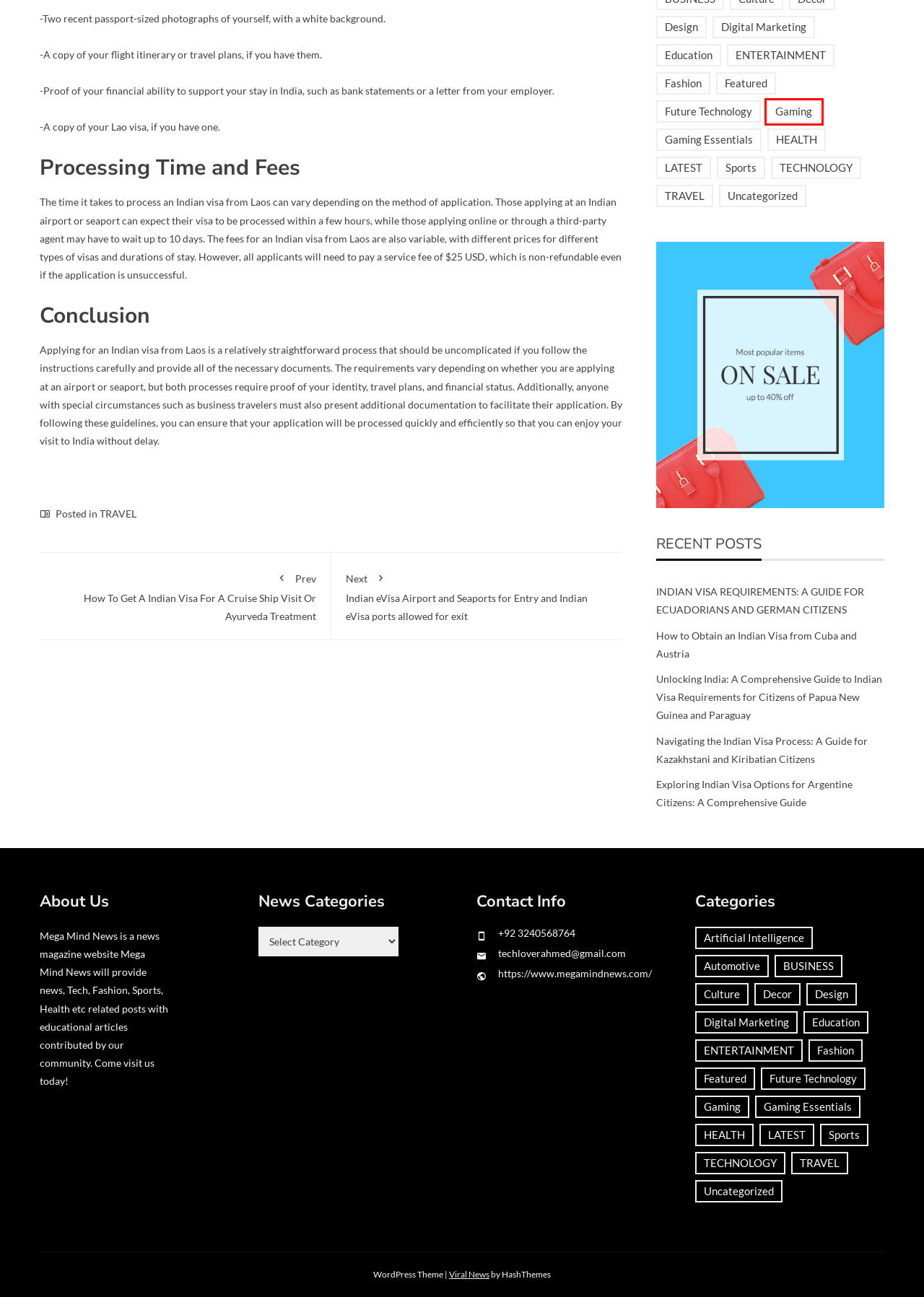Review the screenshot of a webpage that includes a red bounding box. Choose the most suitable webpage description that matches the new webpage after clicking the element within the red bounding box. Here are the candidates:
A. Sports - Mega Mind News
B. Viral News - Free WordPress Magazine Style Theme
C. Education - Mega Mind News
D. Design - Mega Mind News
E. Gaming - Mega Mind News
F. Gaming Essentials - Mega Mind News
G. Future Technology - Mega Mind News
H. Indian eVisa Airport and Seaports for Entry and Indian eVisa ports allowed for exit - Mega Mind News

E